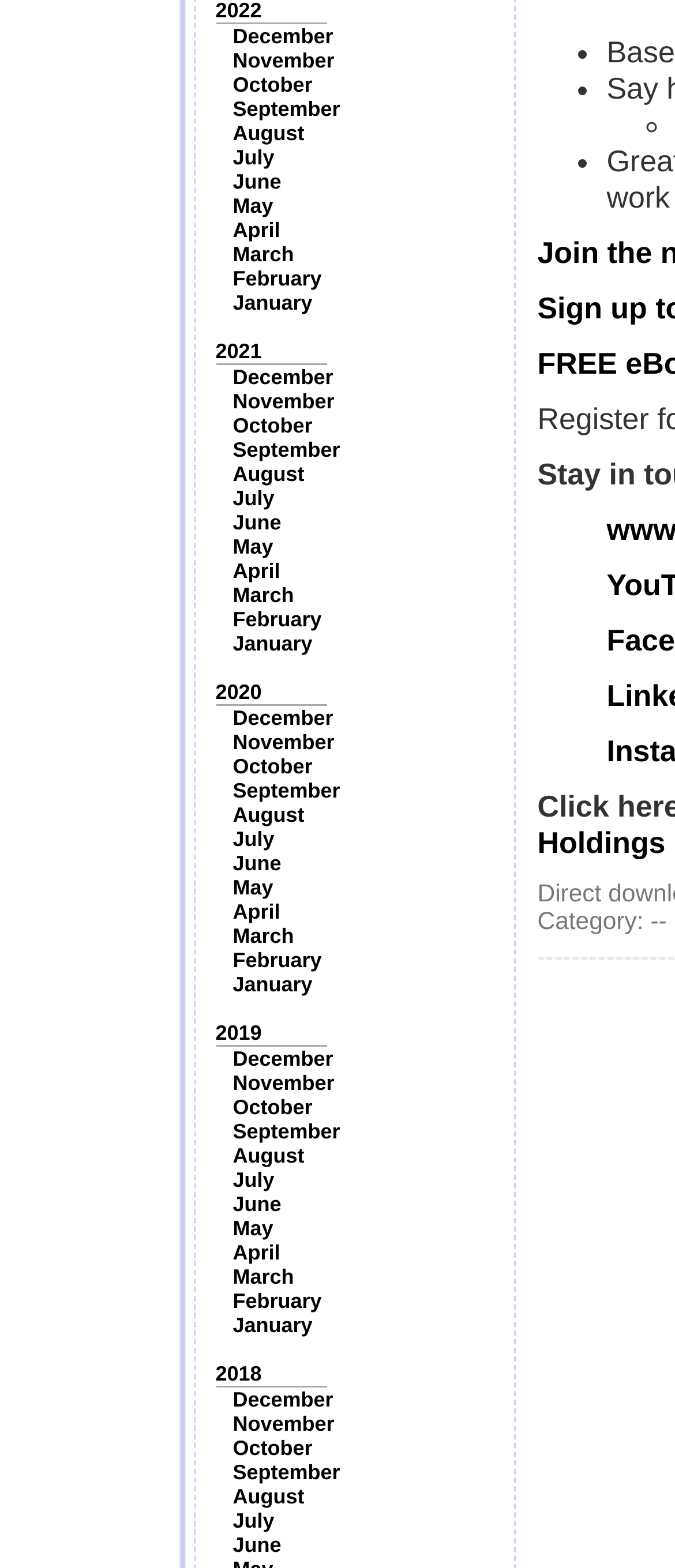Please determine the bounding box coordinates of the element to click in order to execute the following instruction: "Go to January". The coordinates should be four float numbers between 0 and 1, specified as [left, top, right, bottom].

[0.345, 0.185, 0.463, 0.201]